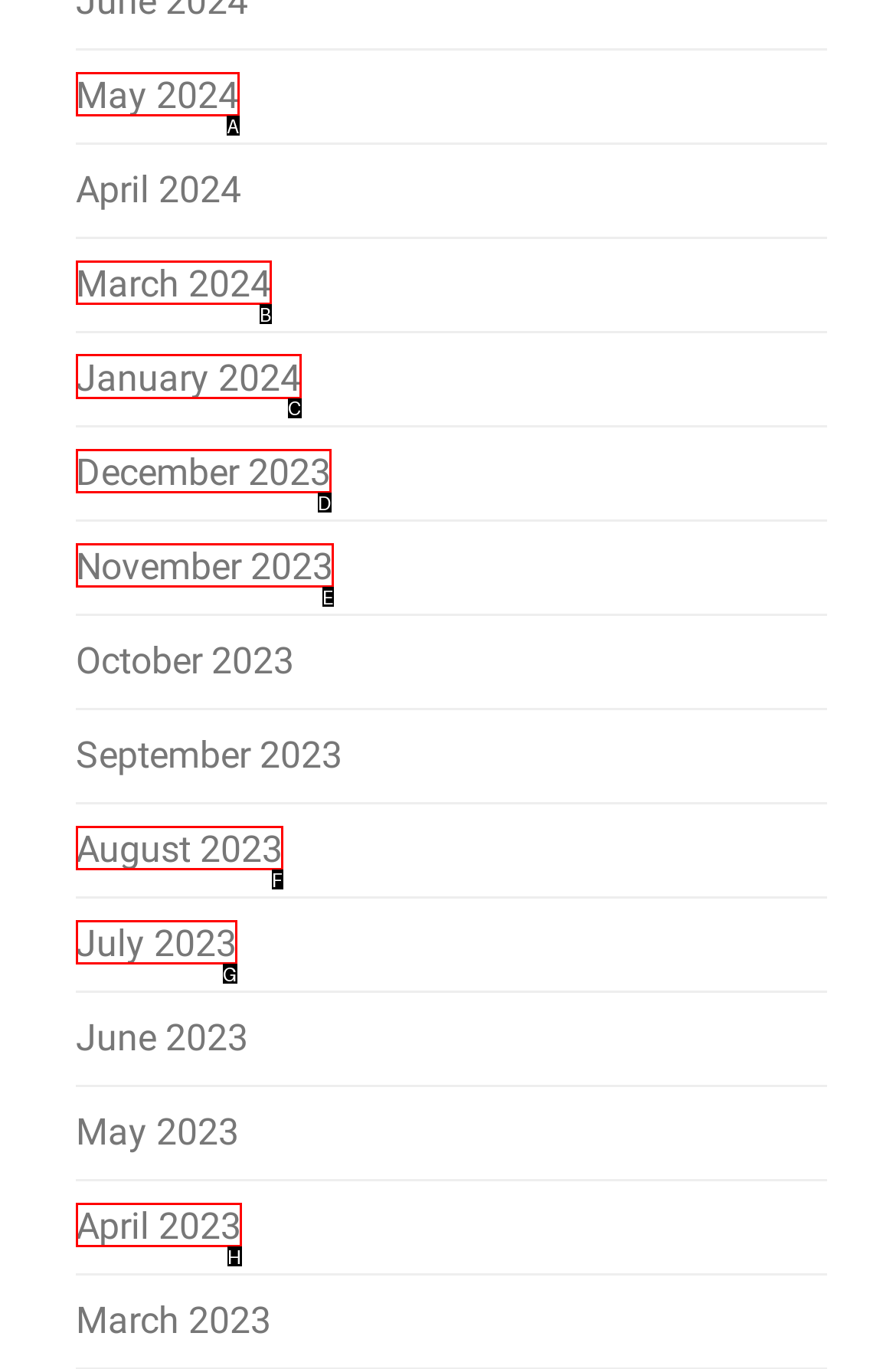Point out the correct UI element to click to carry out this instruction: check January 2024
Answer with the letter of the chosen option from the provided choices directly.

C